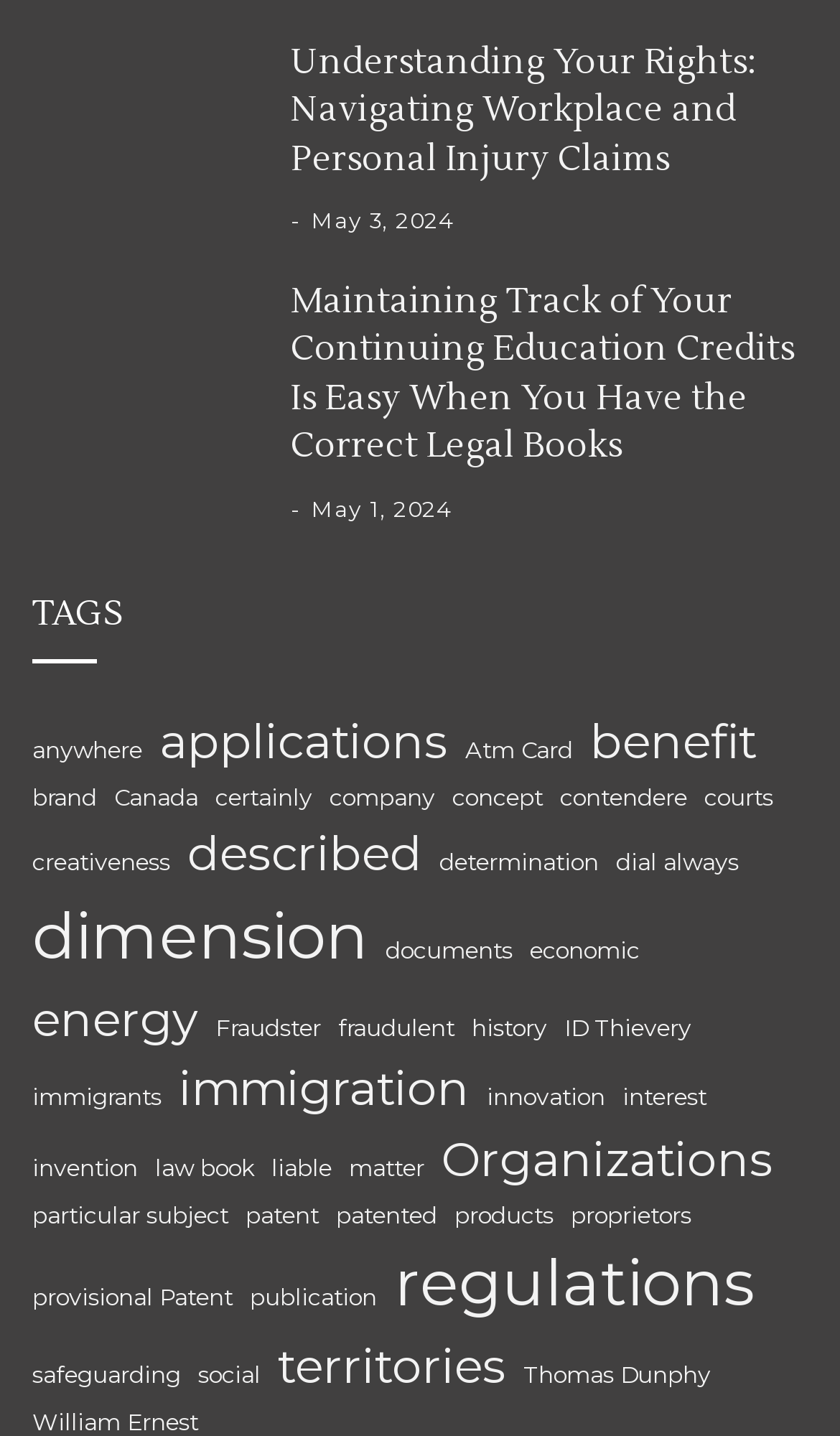Please determine the bounding box coordinates of the element's region to click for the following instruction: "Click on the link 'Understanding Your Rights: Navigating Workplace and Personal Injury Claims'".

[0.346, 0.028, 0.897, 0.125]